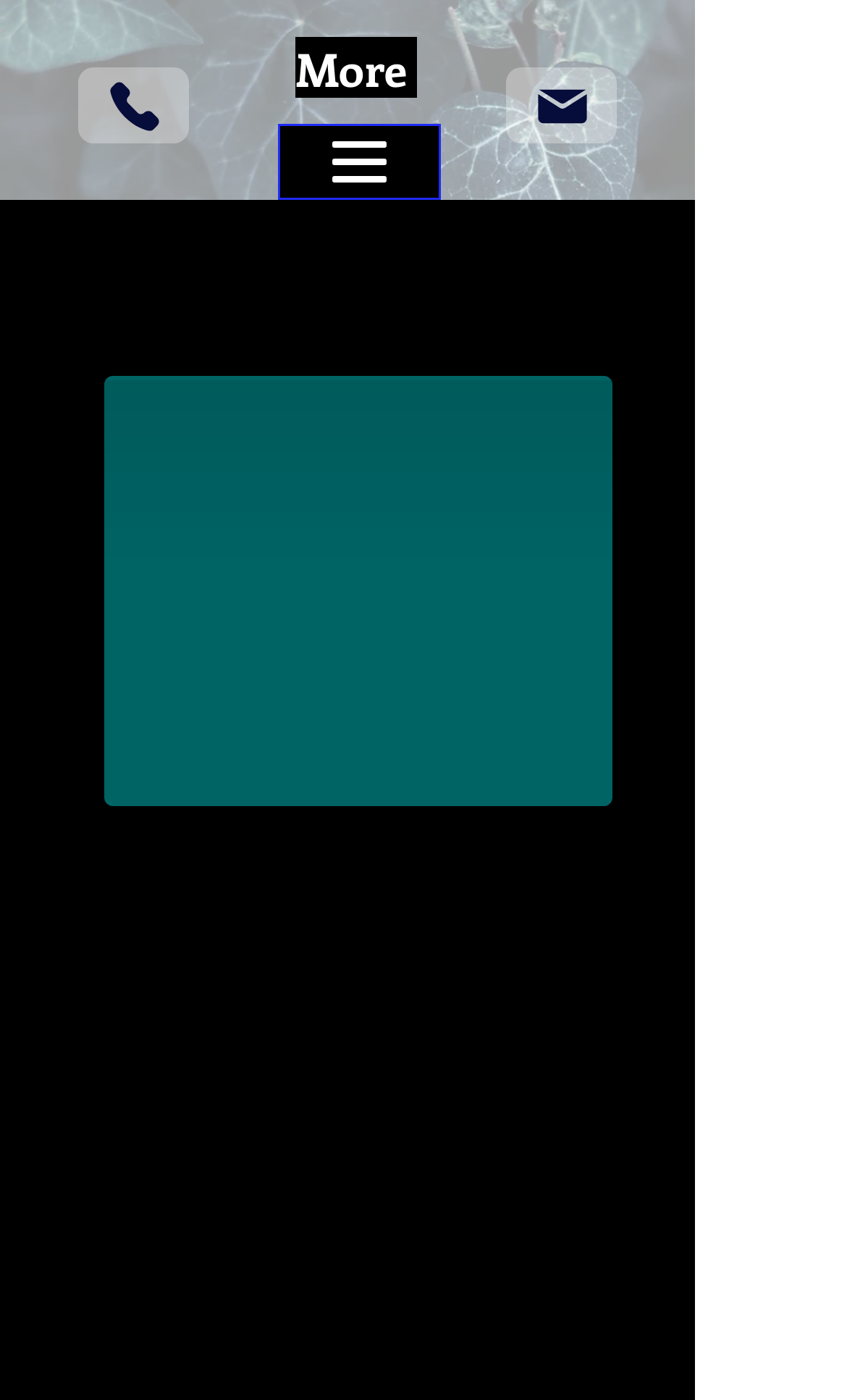Who is Kylie's mentor?
Using the visual information from the image, give a one-word or short-phrase answer.

Master Olga Ali